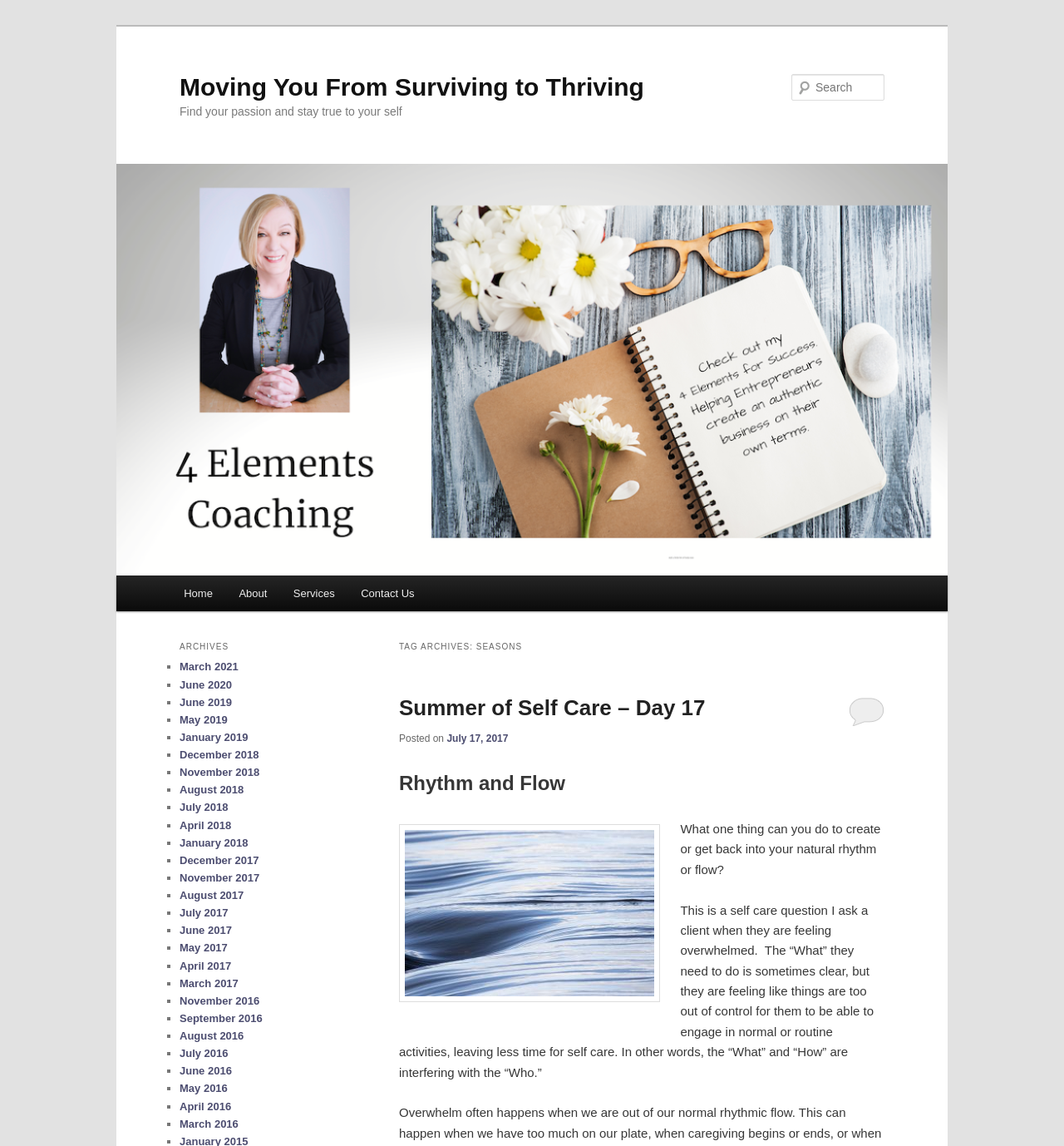What is the category of the post 'Summer of Self Care – Day 17'?
Please provide a detailed and comprehensive answer to the question.

I found the post 'Summer of Self Care – Day 17' under the heading 'TAG ARCHIVES: SEASONS', and the content of the post is related to self care. This suggests that the category of the post is self care.